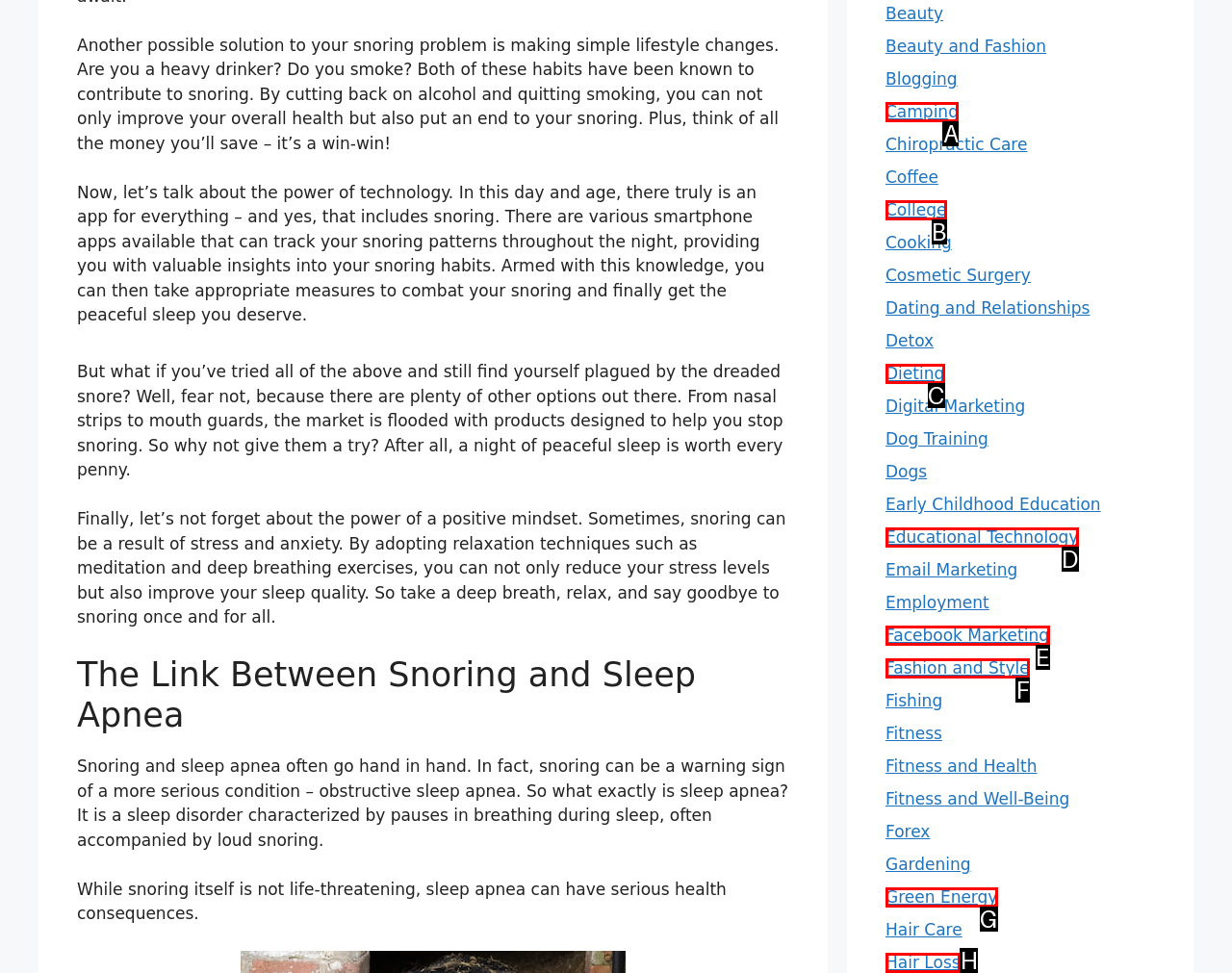Given the description: Educational Technology, determine the corresponding lettered UI element.
Answer with the letter of the selected option.

D